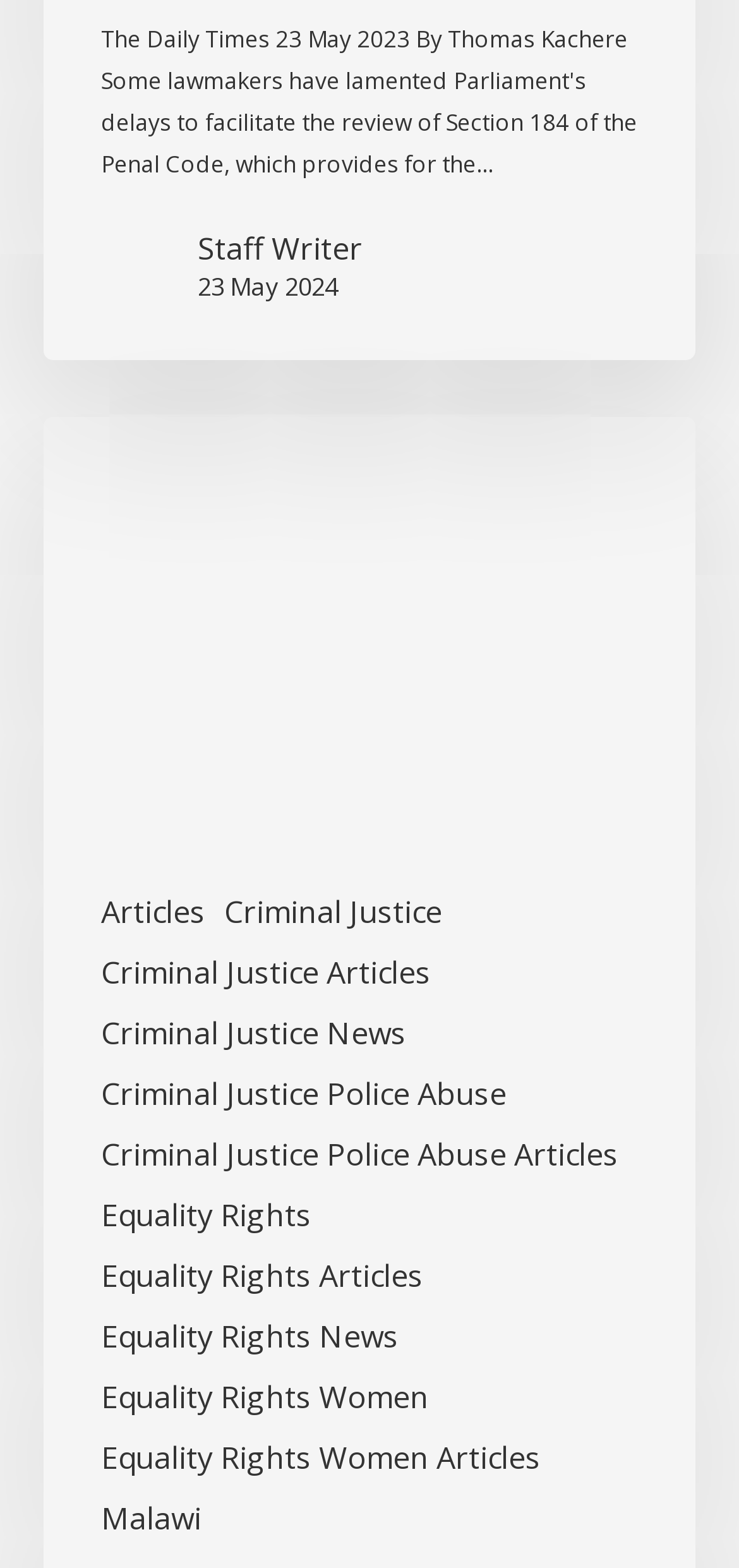Could you determine the bounding box coordinates of the clickable element to complete the instruction: "visit the 'Criminal Justice' page"? Provide the coordinates as four float numbers between 0 and 1, i.e., [left, top, right, bottom].

[0.304, 0.568, 0.598, 0.595]